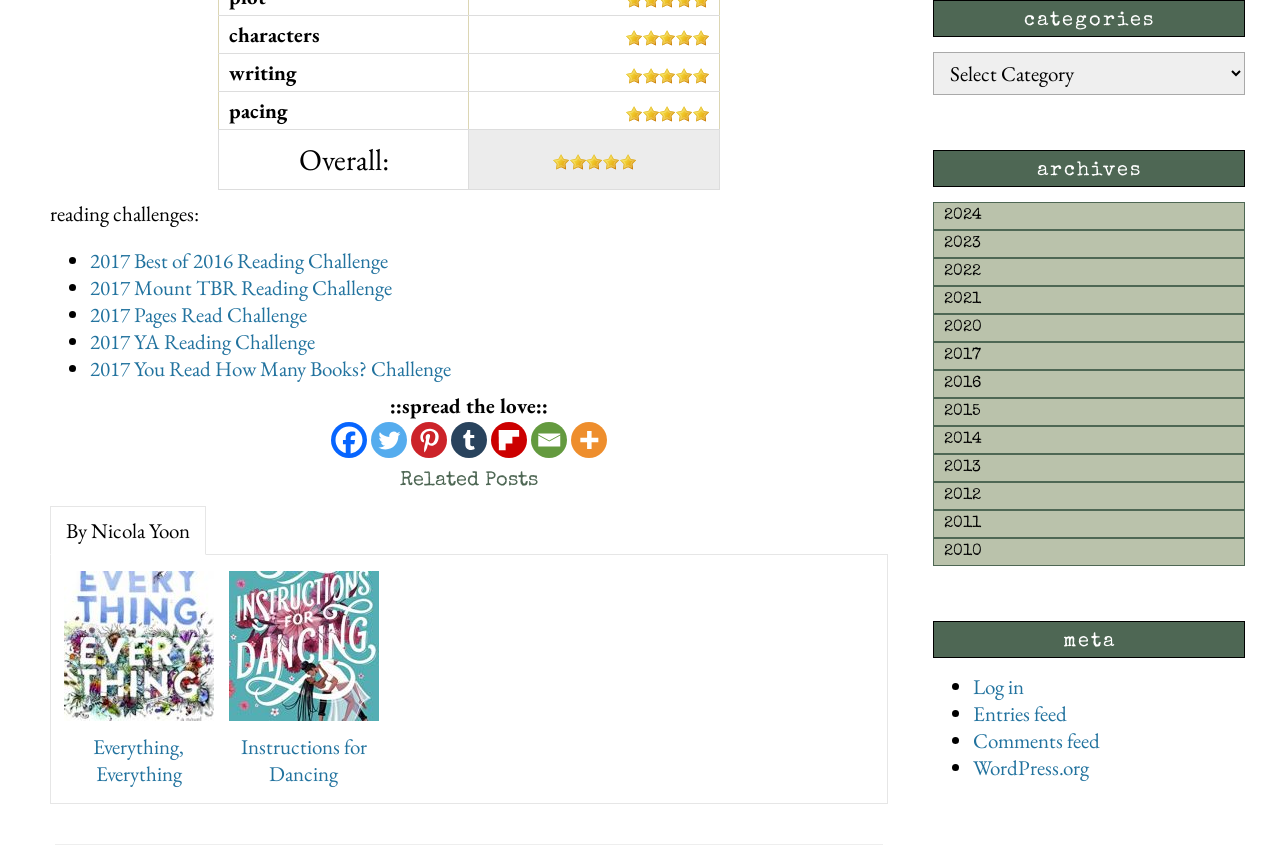What is the title of the first related post?
Using the visual information, reply with a single word or short phrase.

Everything, Everything